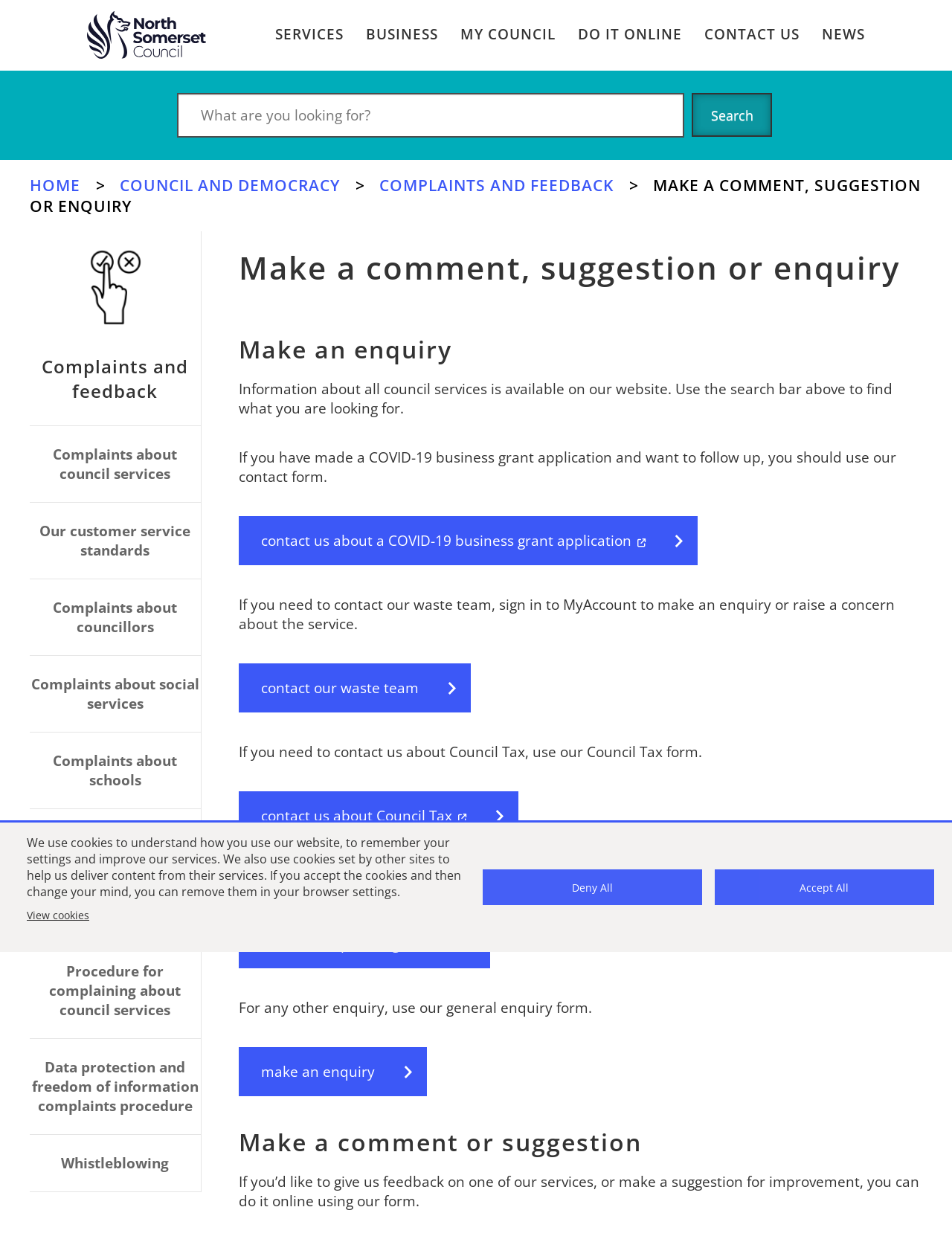Identify the bounding box coordinates necessary to click and complete the given instruction: "Click to search".

[0.727, 0.075, 0.811, 0.11]